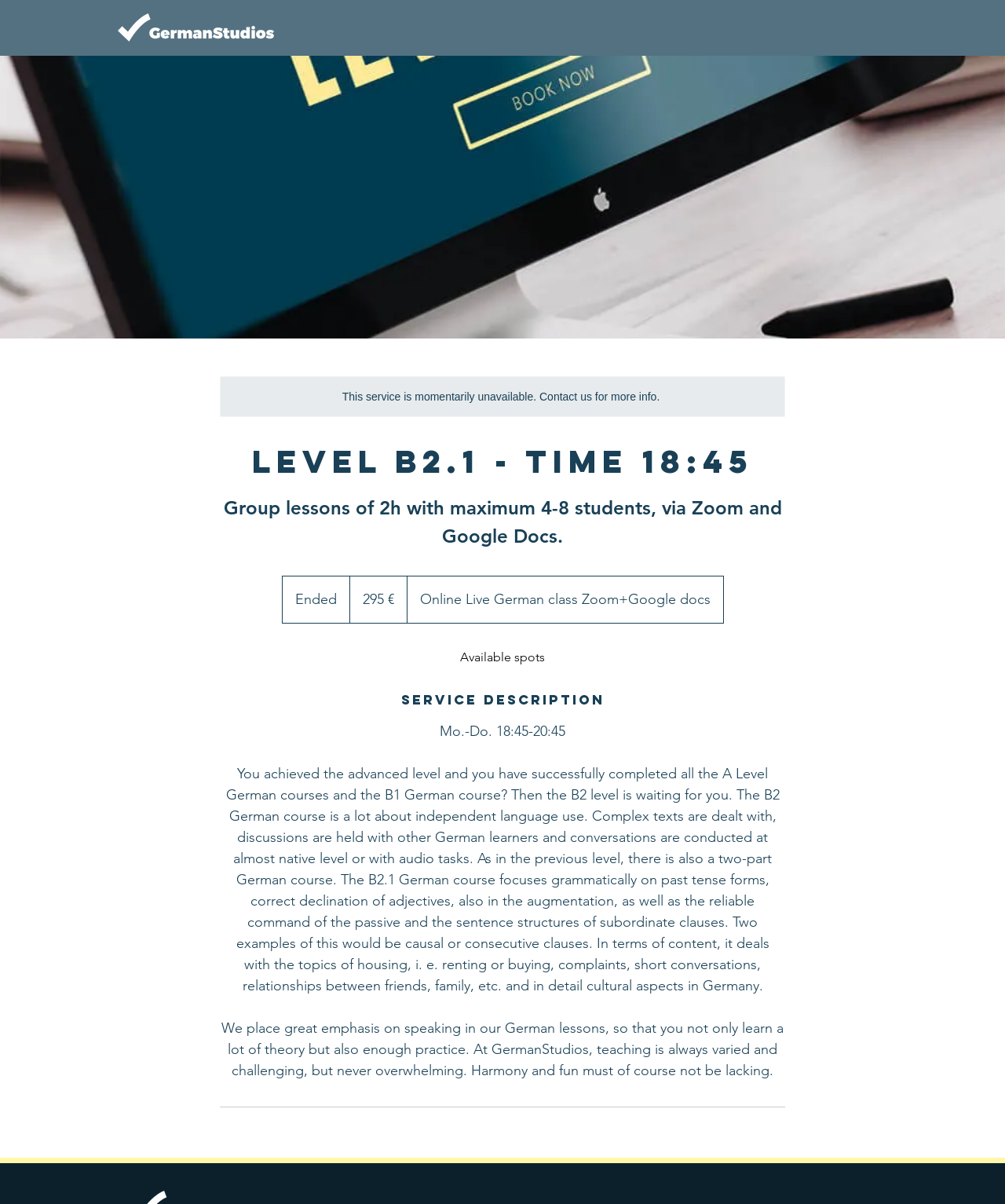What is the price of the service?
With the help of the image, please provide a detailed response to the question.

I found the answer by looking at the text description of the service, which states '295 Euro' next to the 'Ended' status.